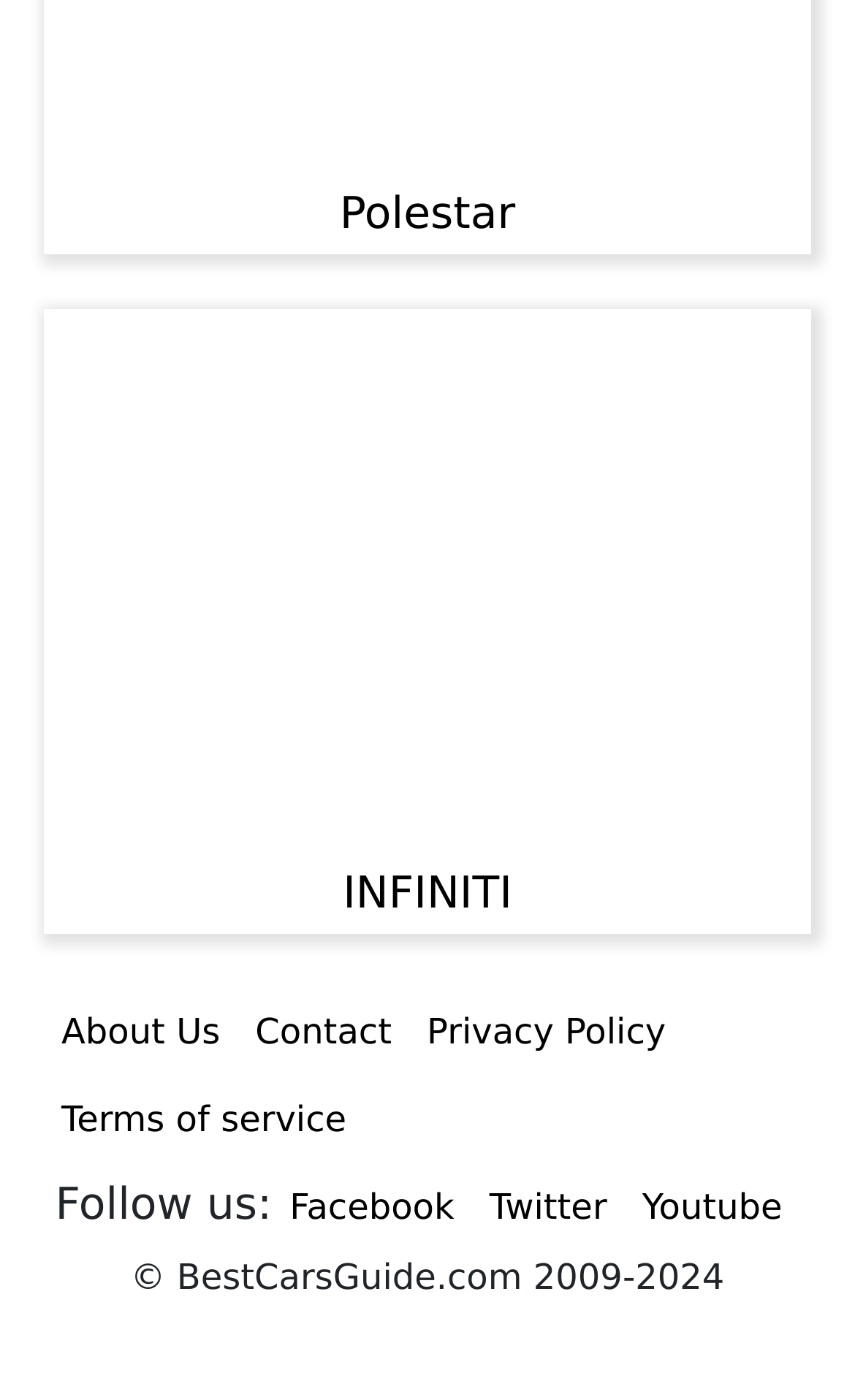Extract the bounding box for the UI element that matches this description: "Terms of service".

[0.051, 0.769, 0.426, 0.832]